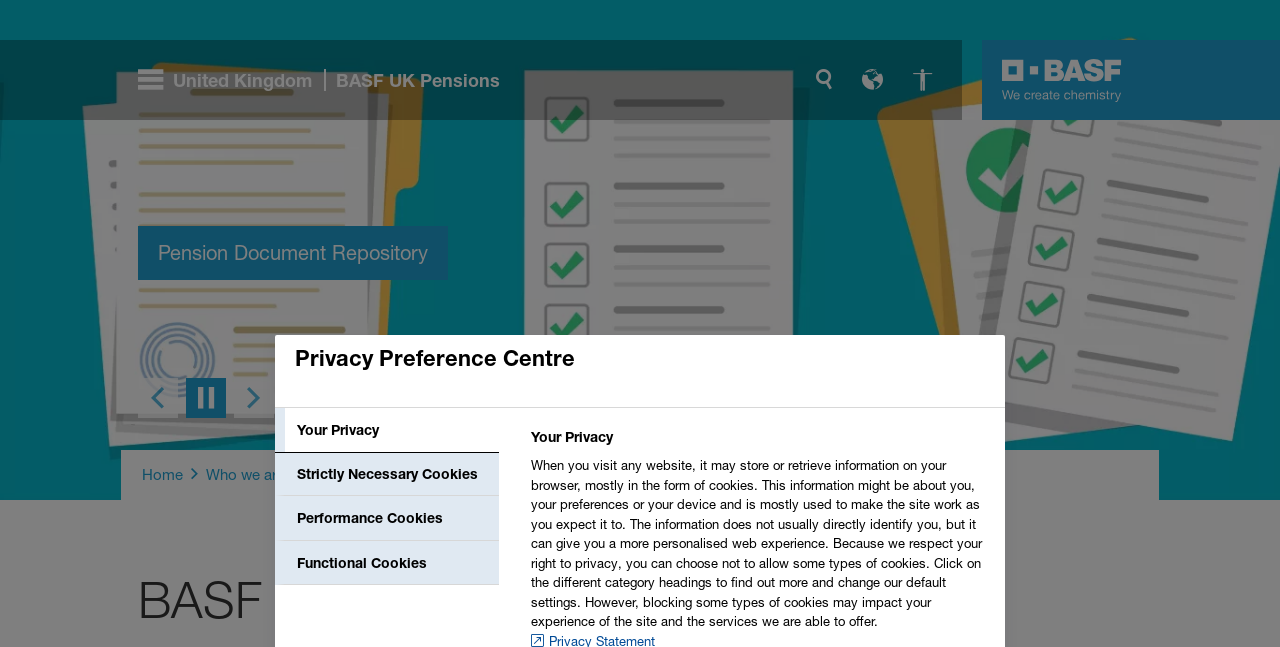Determine the bounding box coordinates of the clickable region to carry out the instruction: "Go to BASF home".

[0.767, 0.062, 0.892, 0.185]